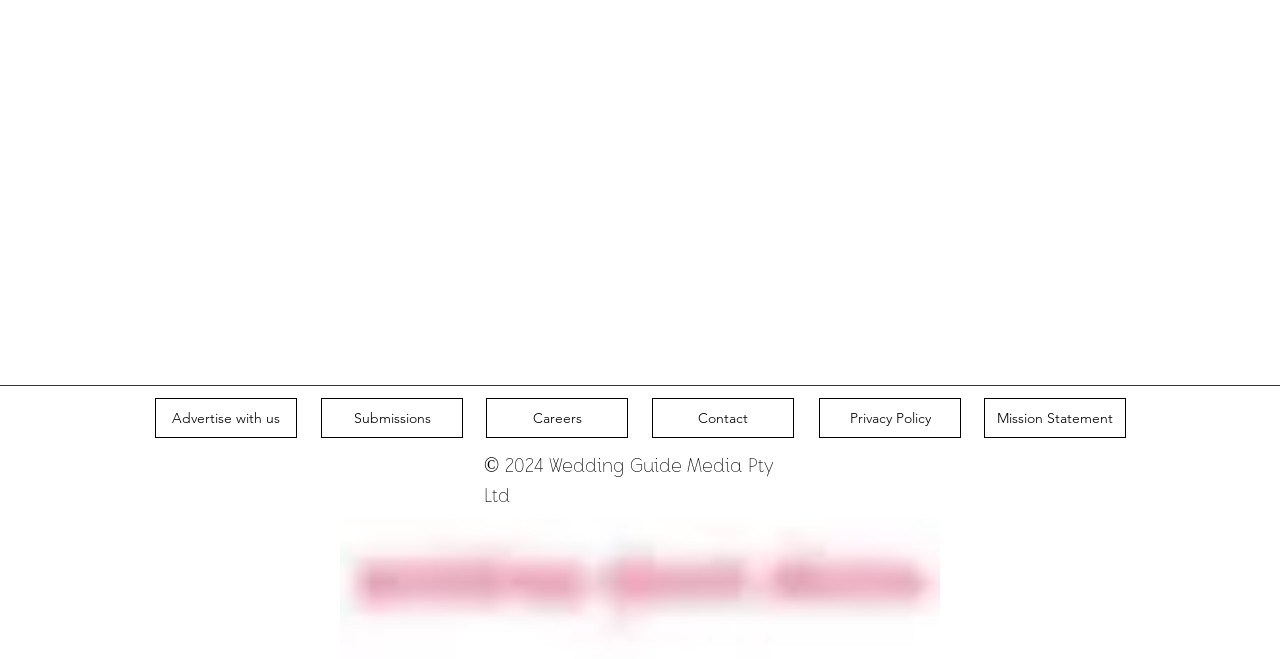What is the company name at the bottom of the page?
Based on the screenshot, give a detailed explanation to answer the question.

I found the company name by looking at the bottom of the page, where I saw a static text element with the copyright symbol and the company name 'Wedding Guide Media Pty Ltd'.